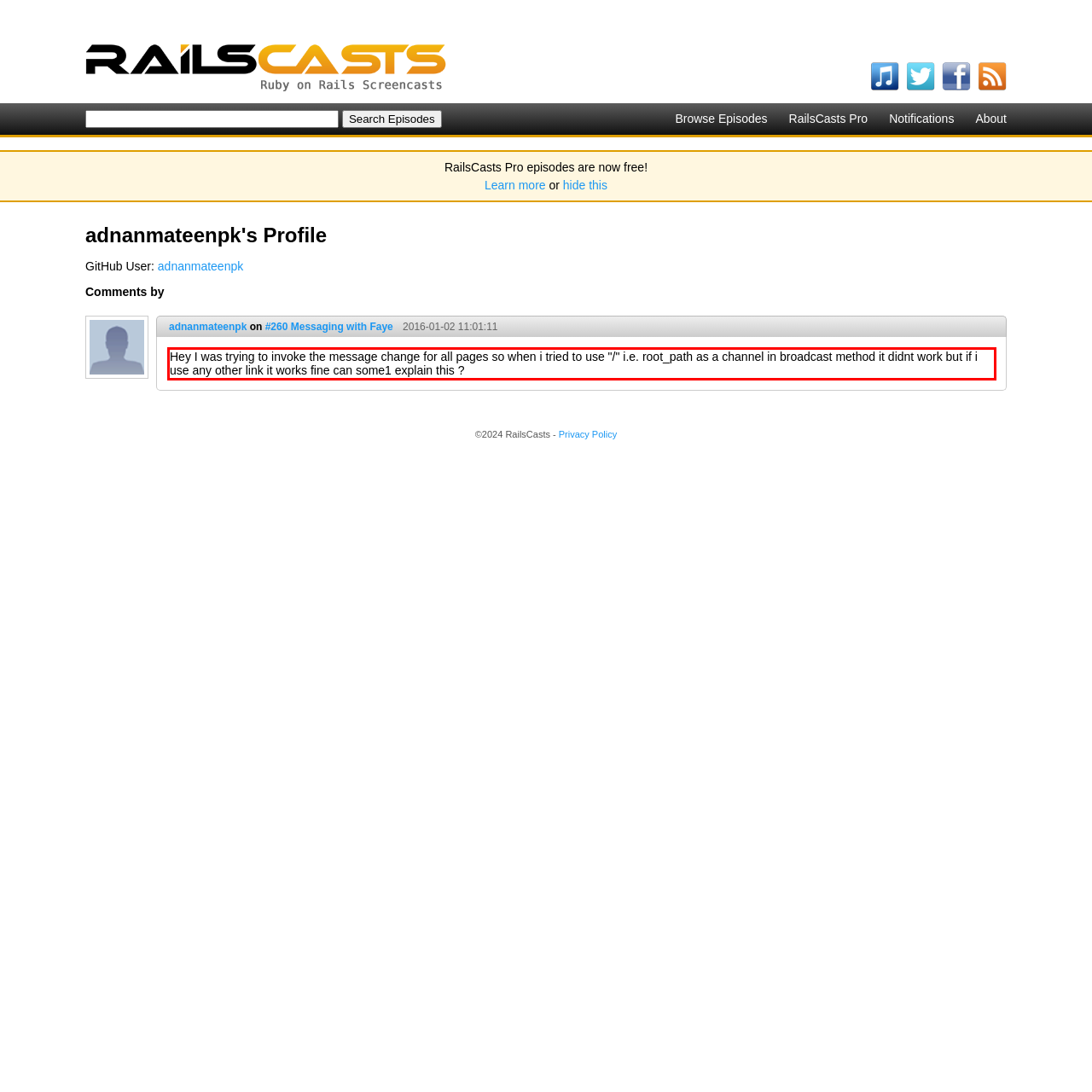Please extract the text content from the UI element enclosed by the red rectangle in the screenshot.

Hey I was trying to invoke the message change for all pages so when i tried to use "/" i.e. root_path as a channel in broadcast method it didnt work but if i use any other link it works fine can some1 explain this ?